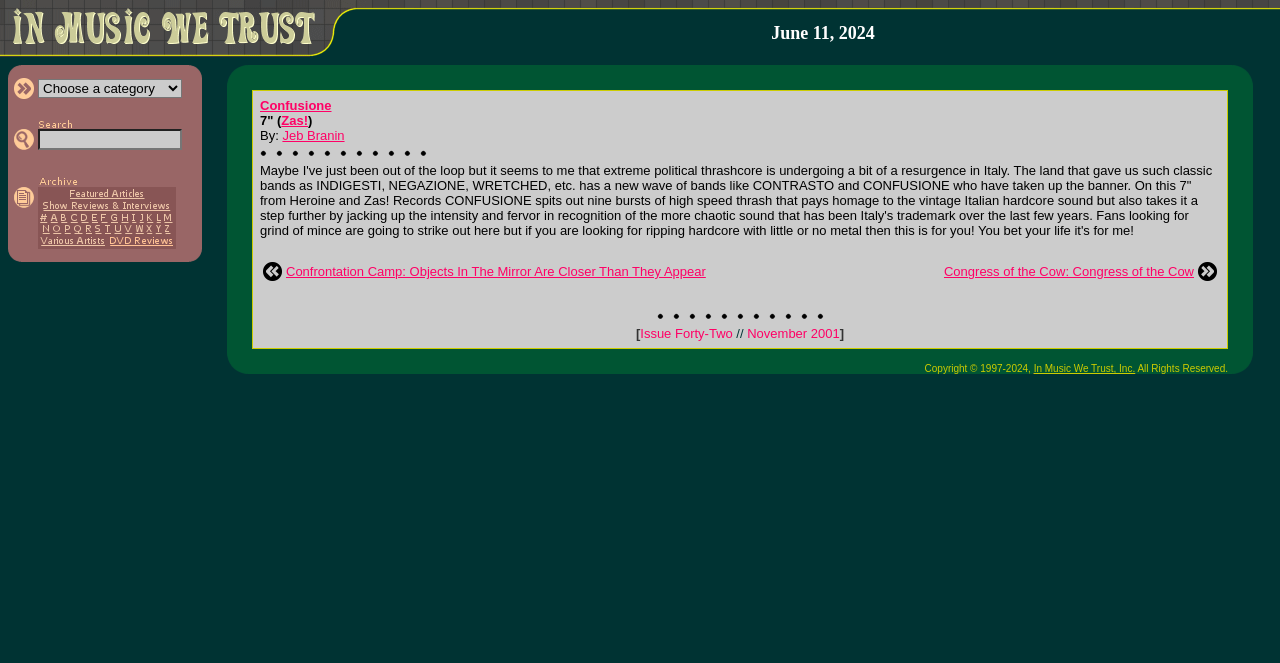What is the genre of music discussed in the article?
Kindly give a detailed and elaborate answer to the question.

I found the answer by reading the content of the article, which mentions 'extreme political thrashcore' as the genre of music being discussed.